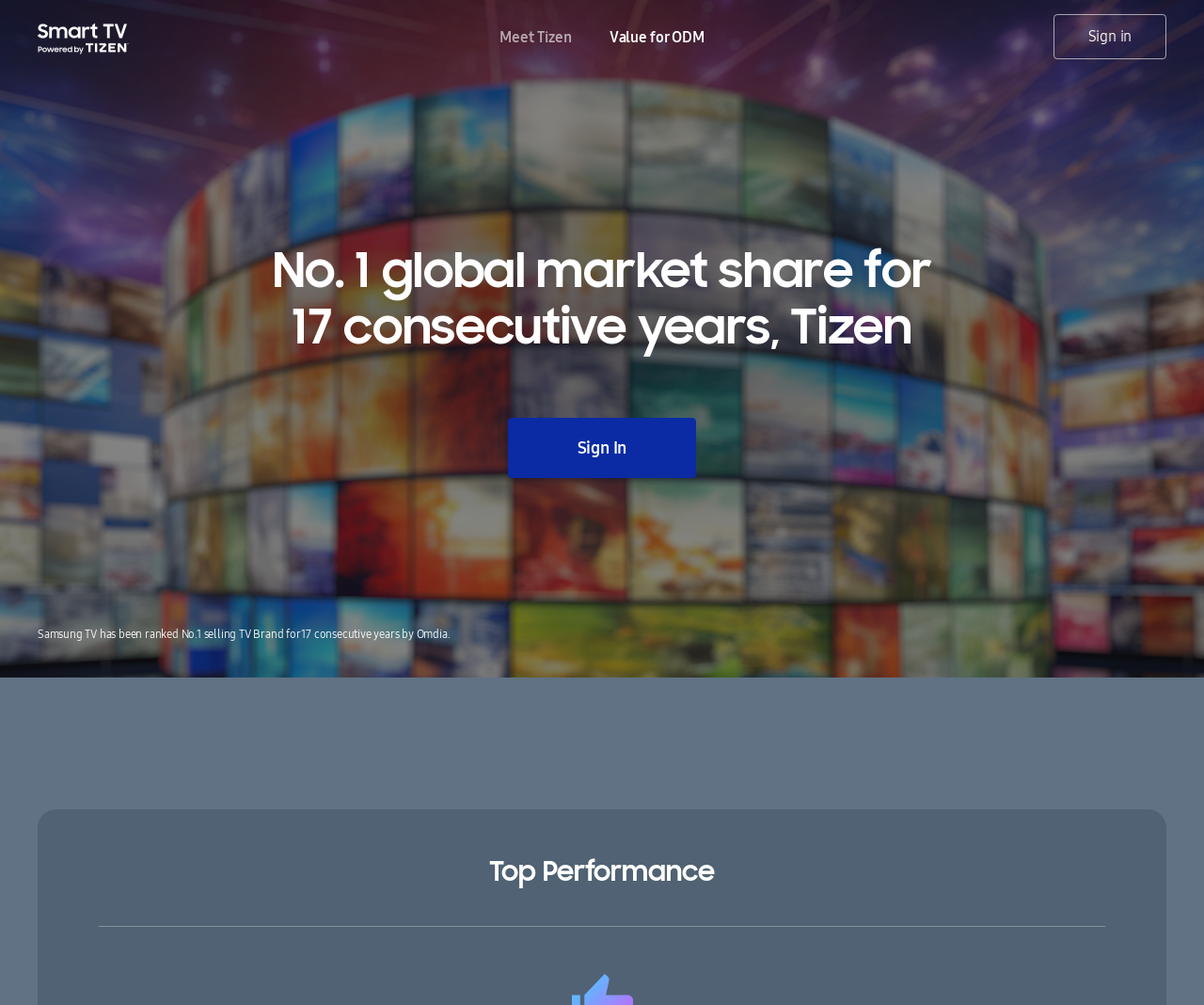Identify the bounding box coordinates for the UI element described as follows: Sign In. Use the format (top-left x, top-left y, bottom-right x, bottom-right y) and ensure all values are floating point numbers between 0 and 1.

[0.422, 0.415, 0.578, 0.475]